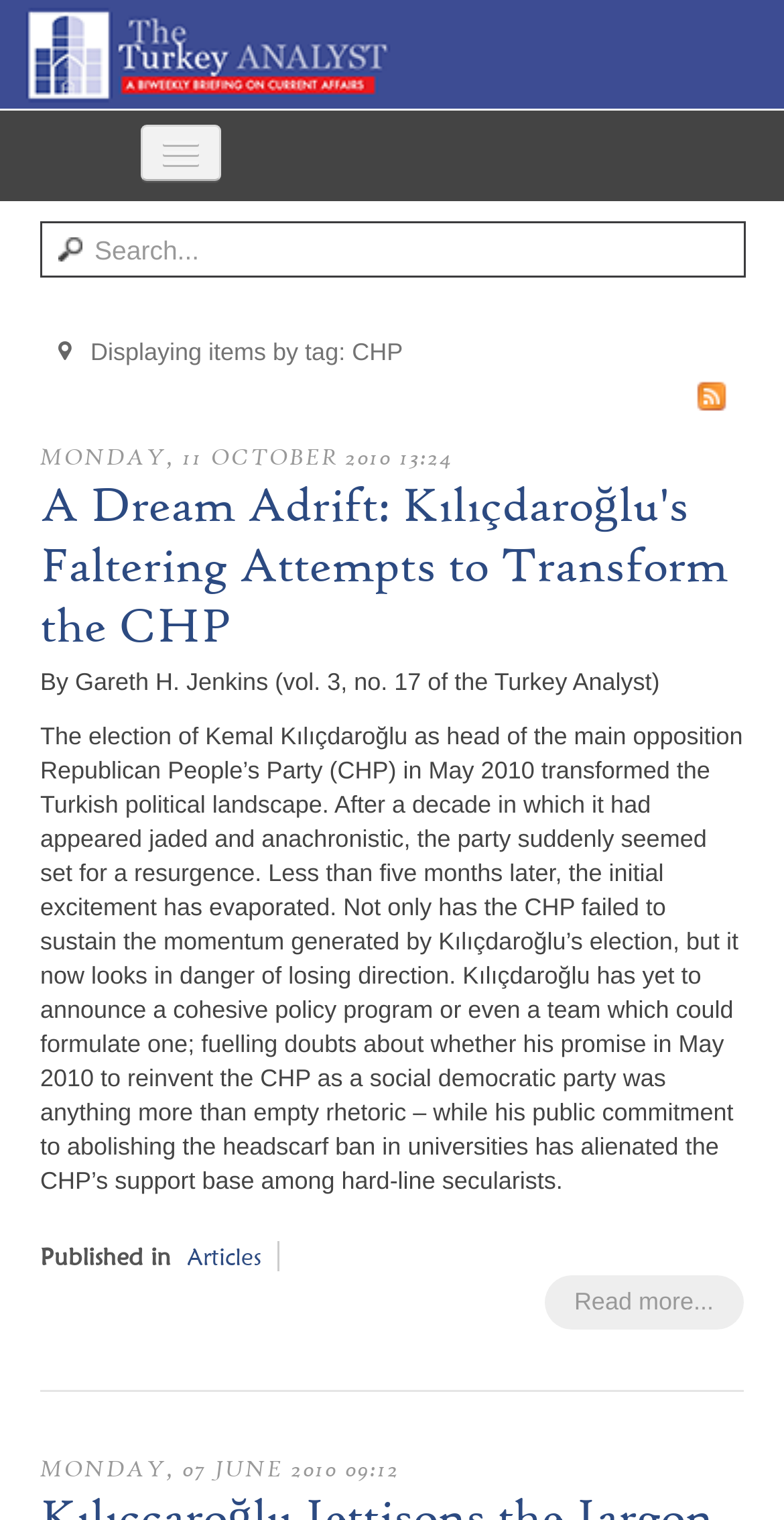Identify the bounding box coordinates of the section to be clicked to complete the task described by the following instruction: "Register for an account". The coordinates should be four float numbers between 0 and 1, formatted as [left, top, right, bottom].

None